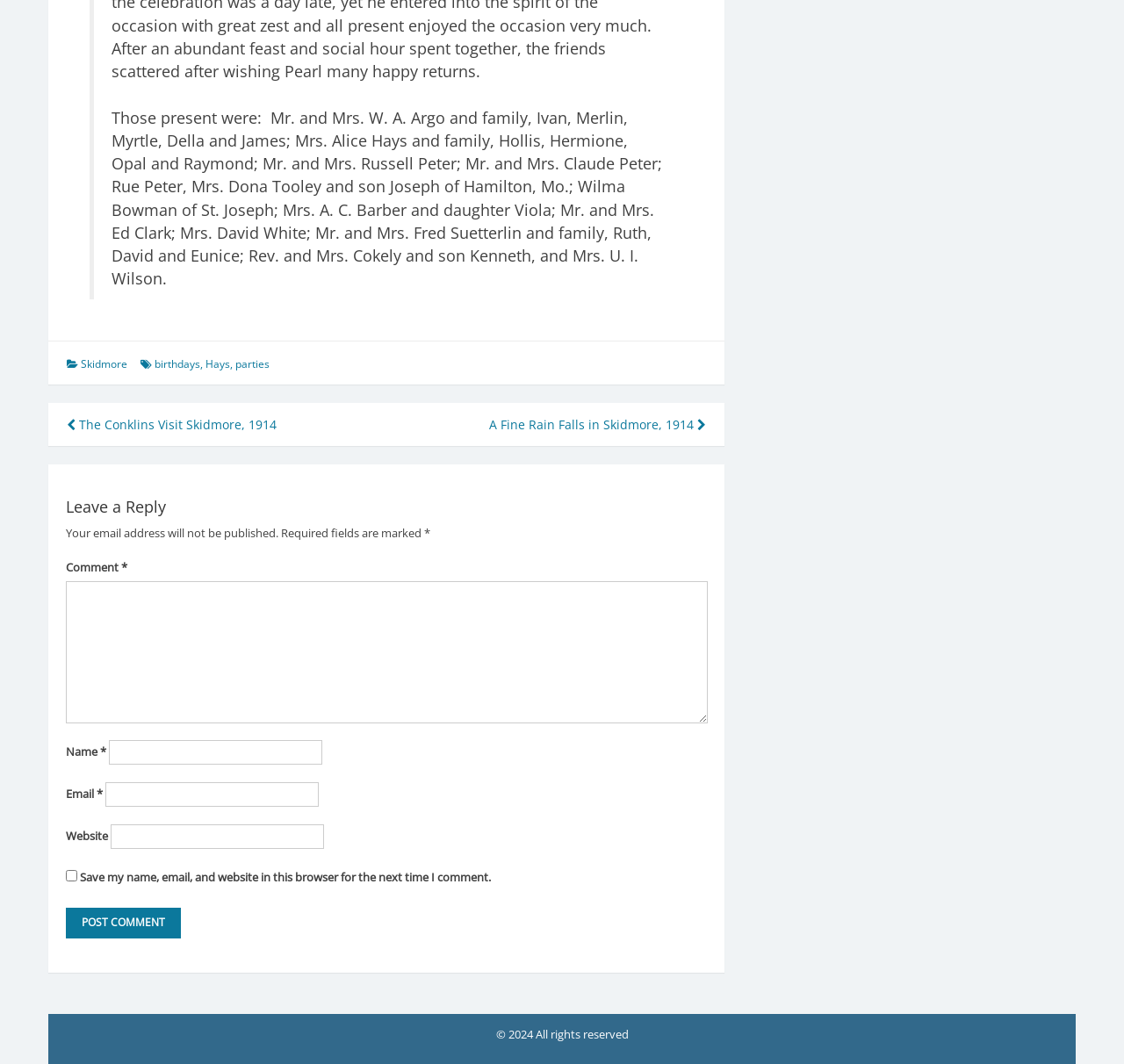Given the description "parent_node: Comment * name="comment"", provide the bounding box coordinates of the corresponding UI element.

[0.058, 0.546, 0.629, 0.679]